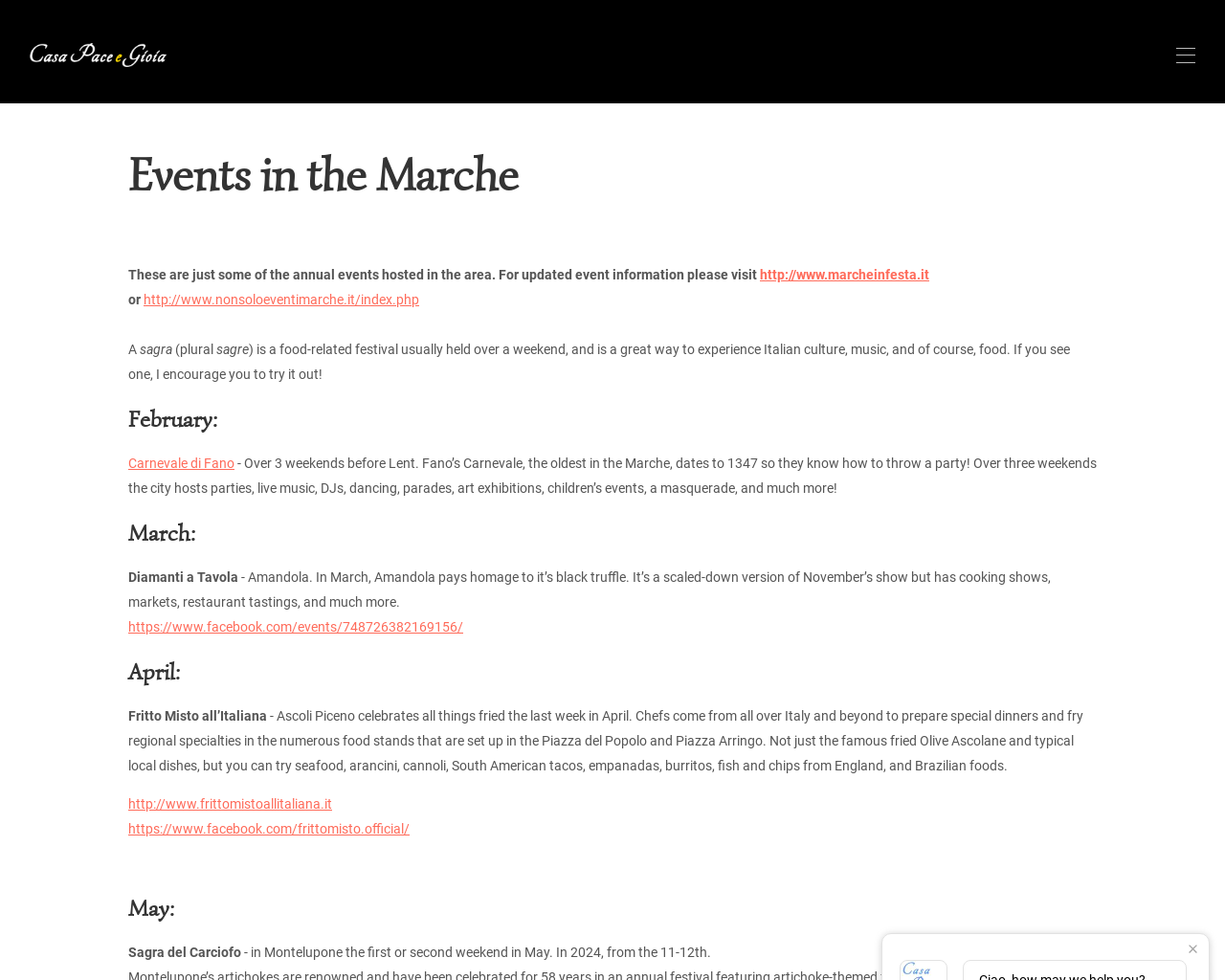Identify the bounding box coordinates of the part that should be clicked to carry out this instruction: "Explore the 'Carnevale di Fano' event".

[0.105, 0.464, 0.191, 0.48]